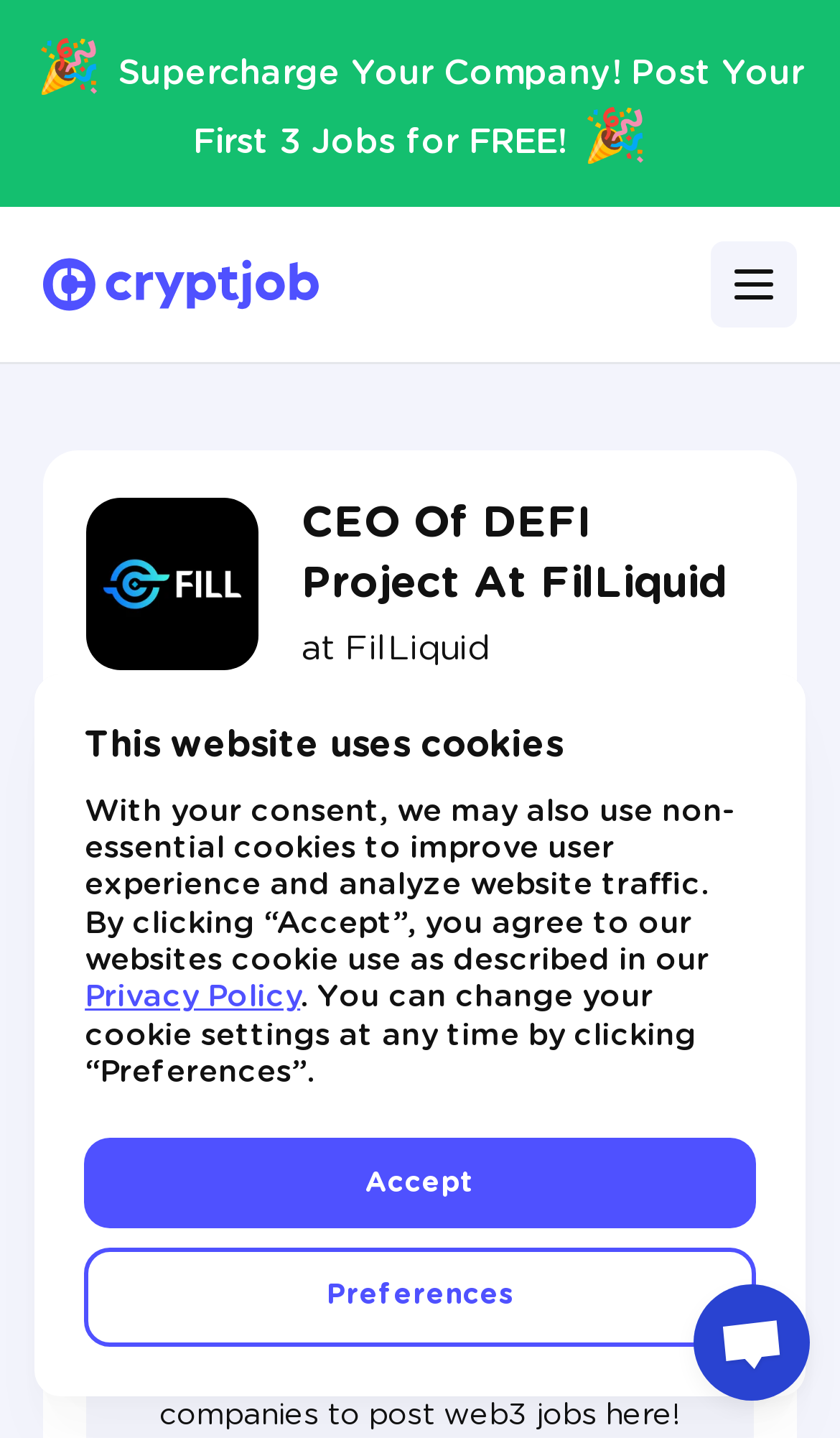Identify the headline of the webpage and generate its text content.

CEO Of DEFI Project At FilLiquid